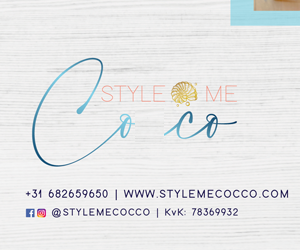Describe all the elements in the image with great detail.

The image features a stylish promotional graphic for "Style Me Co," showcasing a modern, elegant design. The logo is artistically rendered, combining flowing, handwritten typography with a playful script. The design incorporates a sun motif, enhancing the overall aesthetic appeal. Beneath the logo, essential contact details are provided, including a phone number, website, social media handles, and a company registration number. The background is a light, textured wood pattern, adding warmth and a touch of sophistication to the presentation. This visual serves as an inviting introduction to the services offered by "Style Me Co," emphasizing both professionalism and creativity.